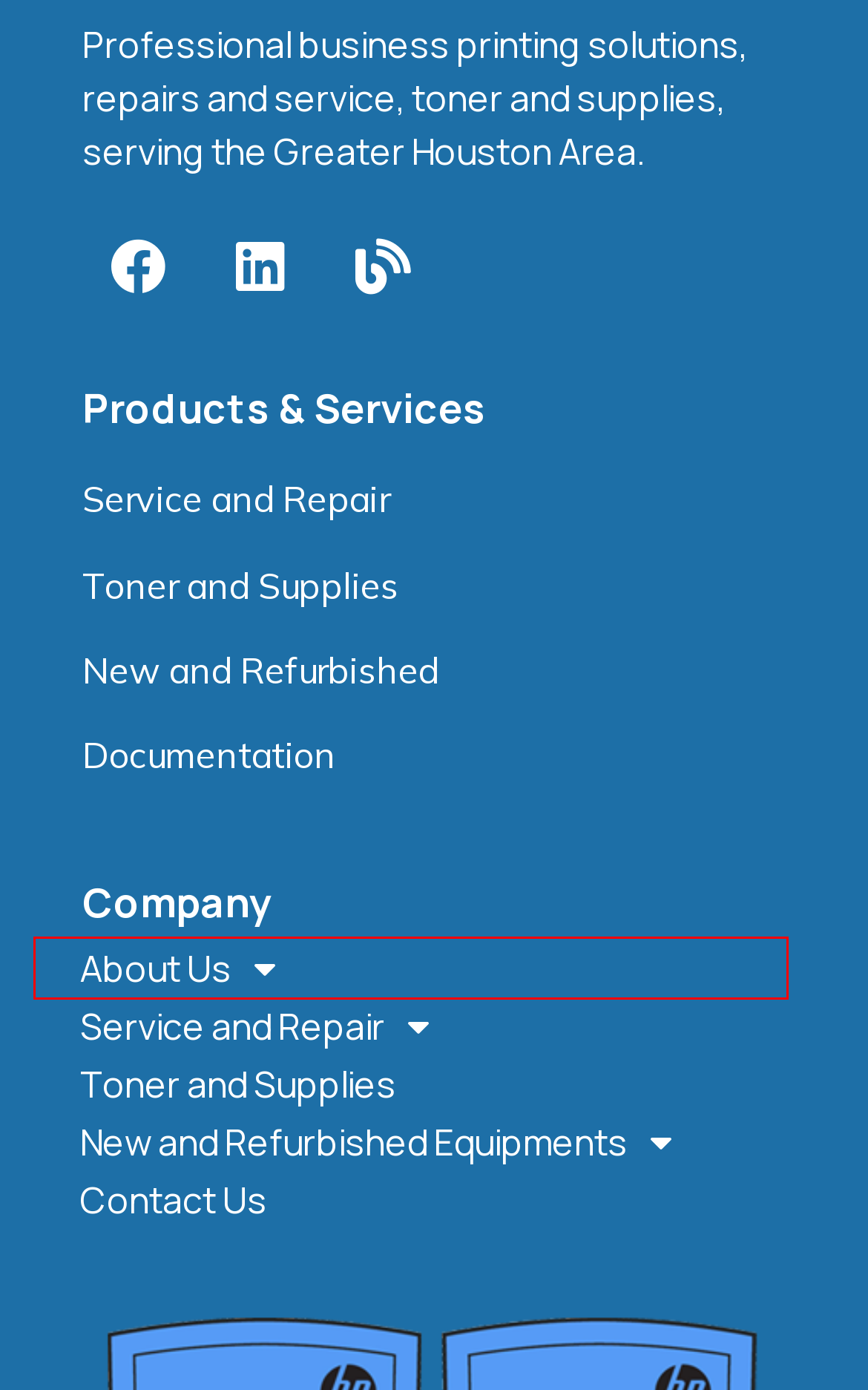Please examine the screenshot provided, which contains a red bounding box around a UI element. Select the webpage description that most accurately describes the new page displayed after clicking the highlighted element. Here are the candidates:
A. About Us - Print Source
B. Best Blogs – Go Print Source #1 - Print Source
C. Contact Us - Print Source
D. Toner and Supplies - Print Source
E. Print Source
F. Documentation - Print Source
G. Service and Repair - Print Source
H. New and Refurbished Equipments - Print Source

A